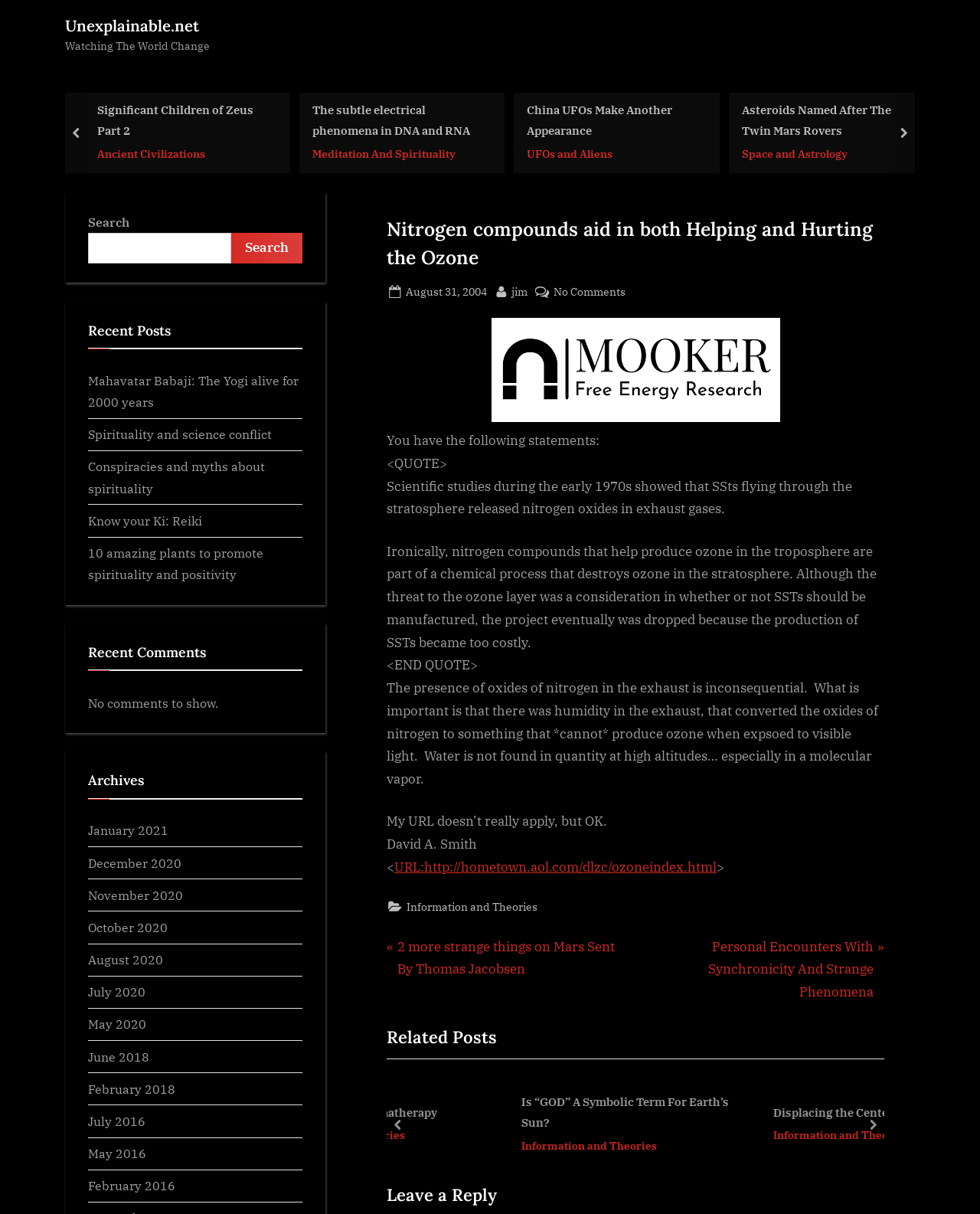Determine the coordinates of the bounding box that should be clicked to complete the instruction: "Search for a topic". The coordinates should be represented by four float numbers between 0 and 1: [left, top, right, bottom].

[0.09, 0.192, 0.236, 0.217]